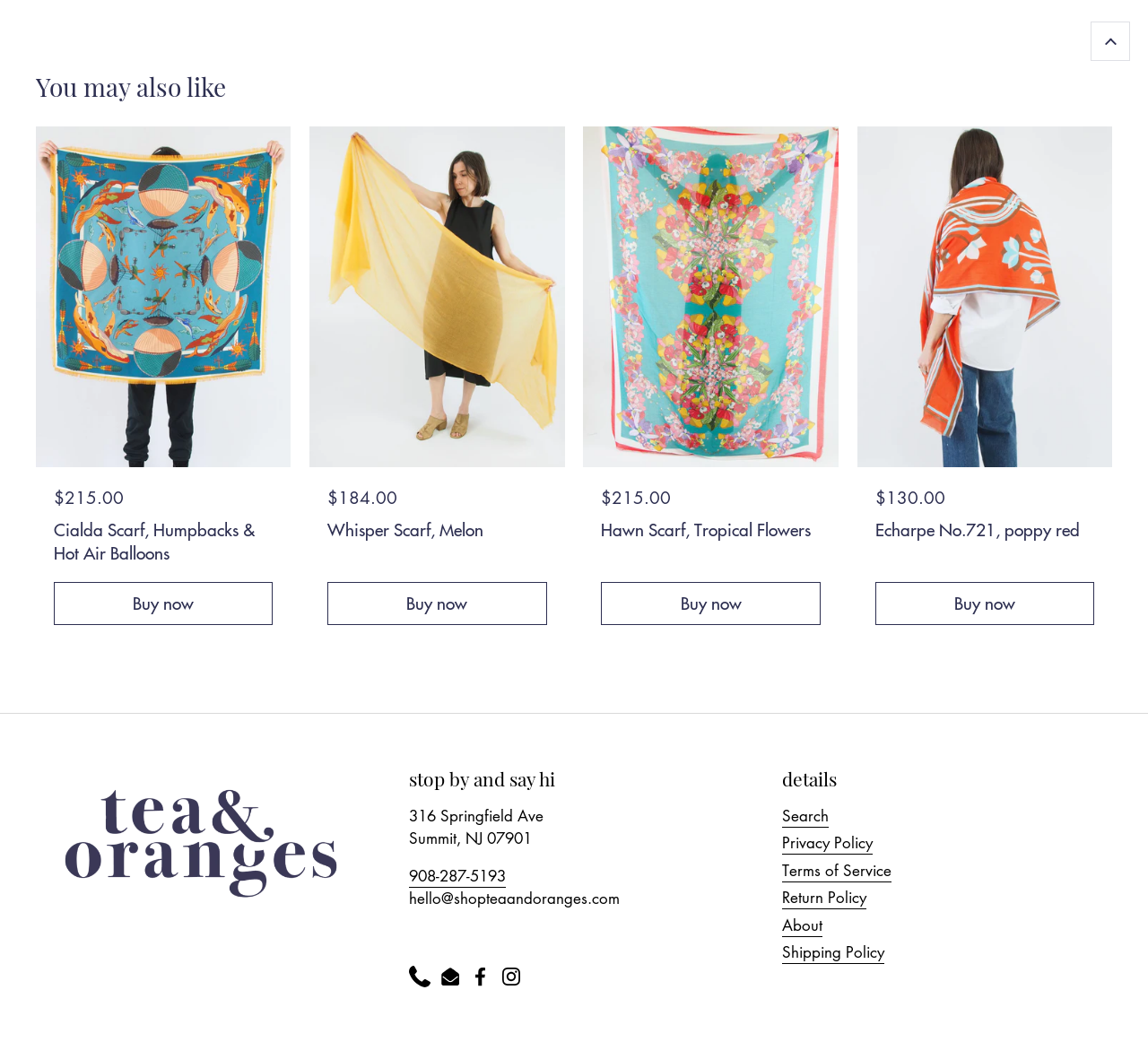Pinpoint the bounding box coordinates for the area that should be clicked to perform the following instruction: "Click the 'New Problem' button".

None